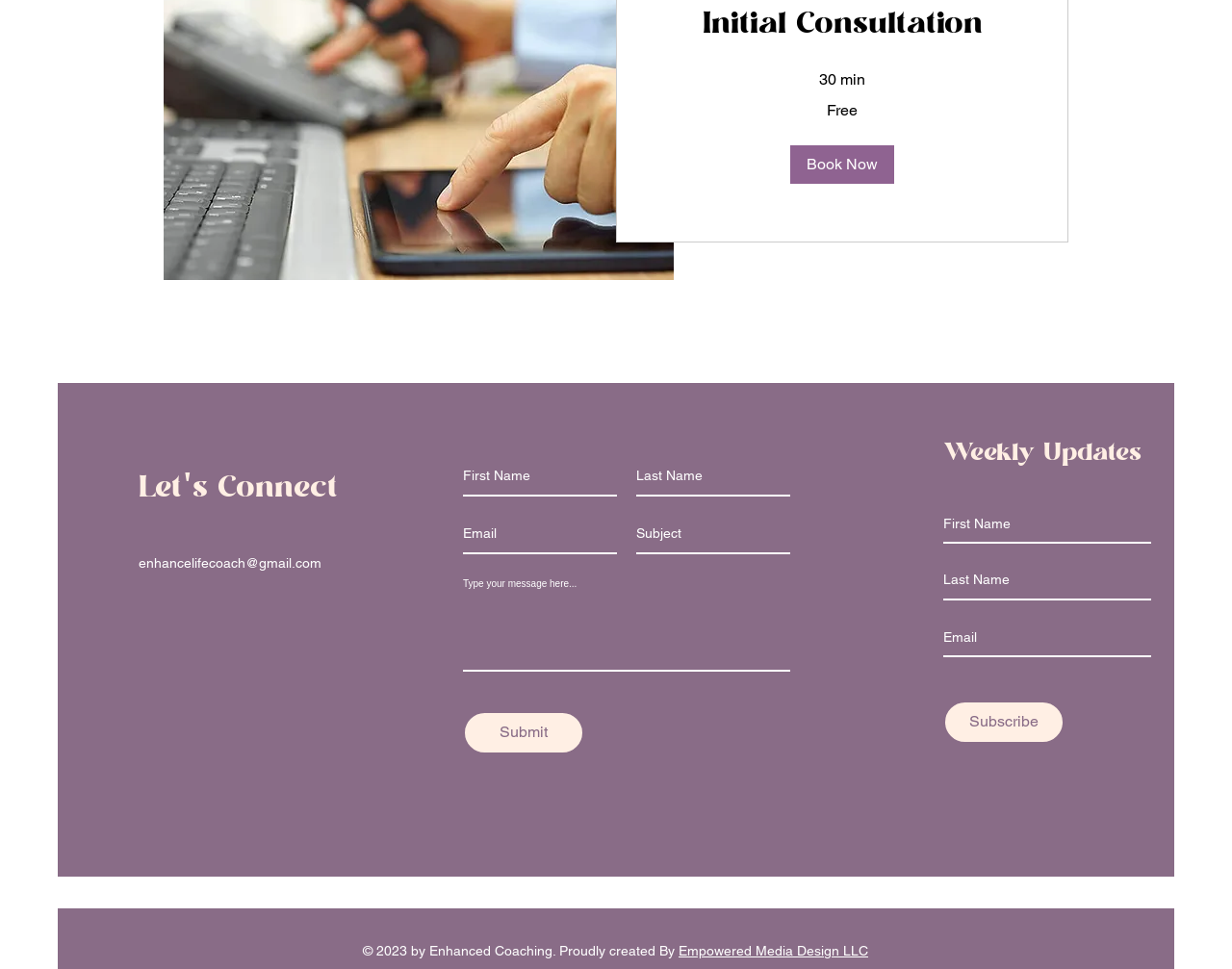Provide your answer in one word or a succinct phrase for the question: 
How many textboxes are there in the contact form?

5